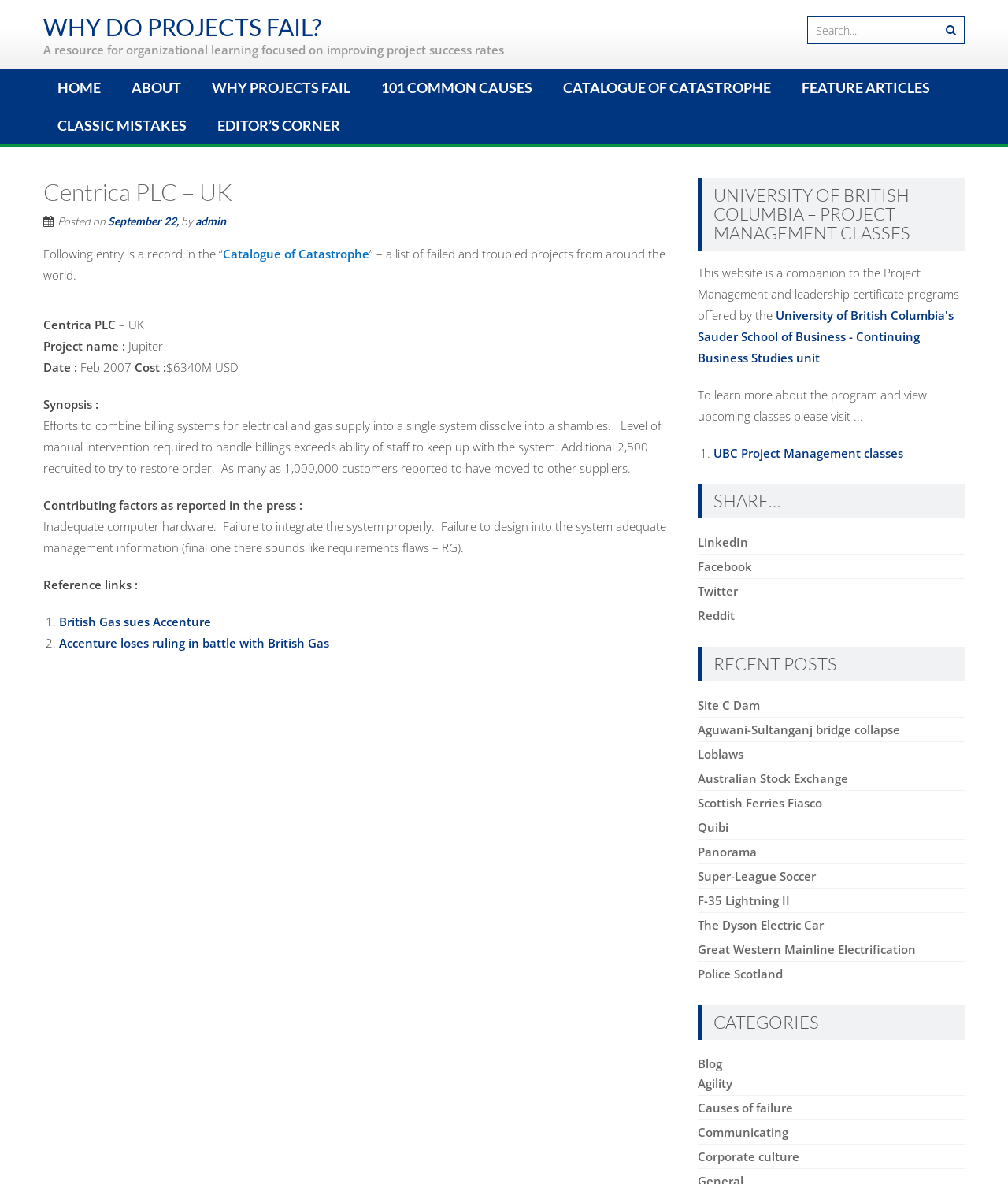What is the cost of the project?
Look at the image and answer with only one word or phrase.

$6340M USD